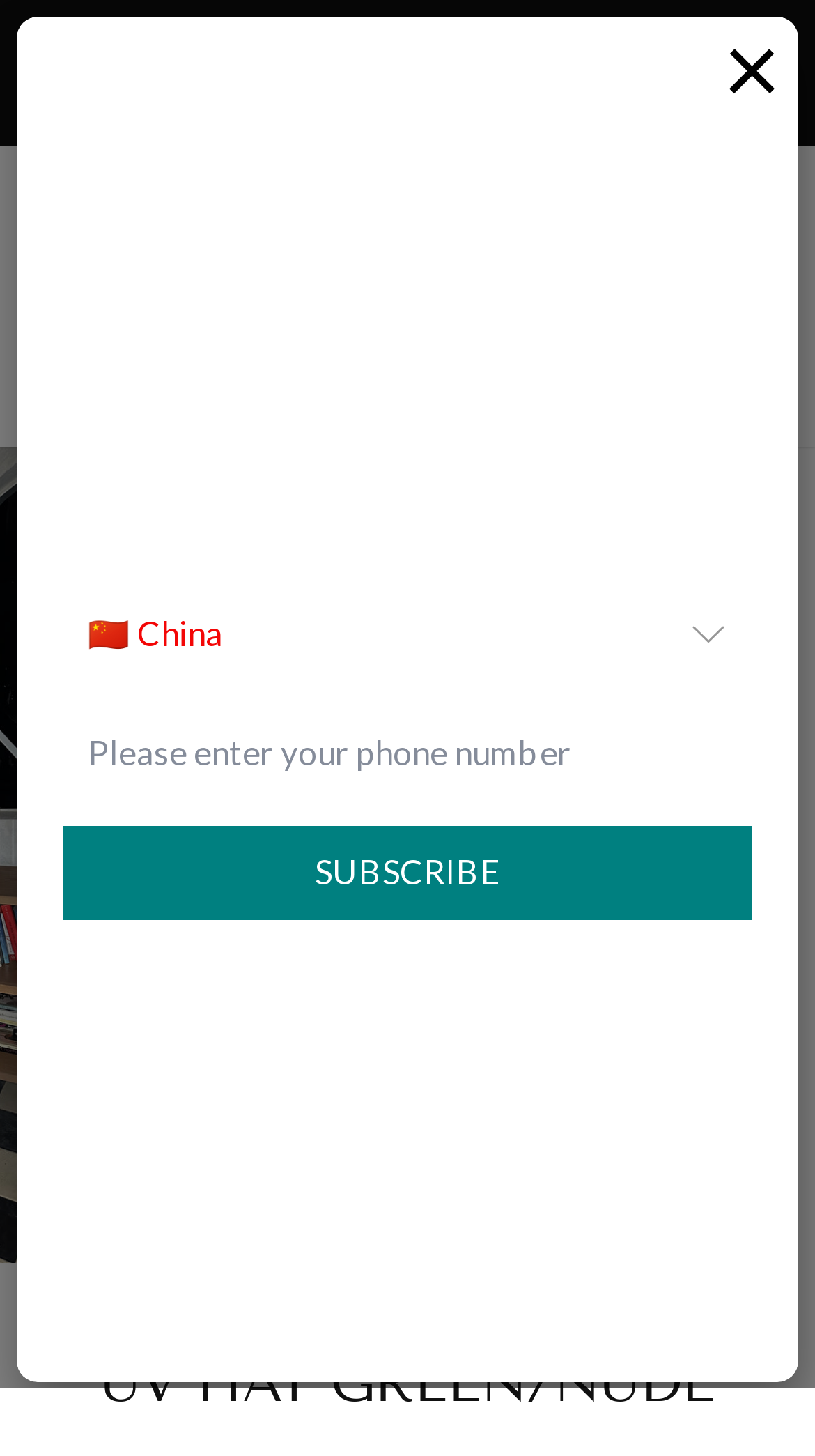Find the bounding box coordinates for the UI element that matches this description: "Close (esc)".

[0.762, 0.804, 0.849, 0.853]